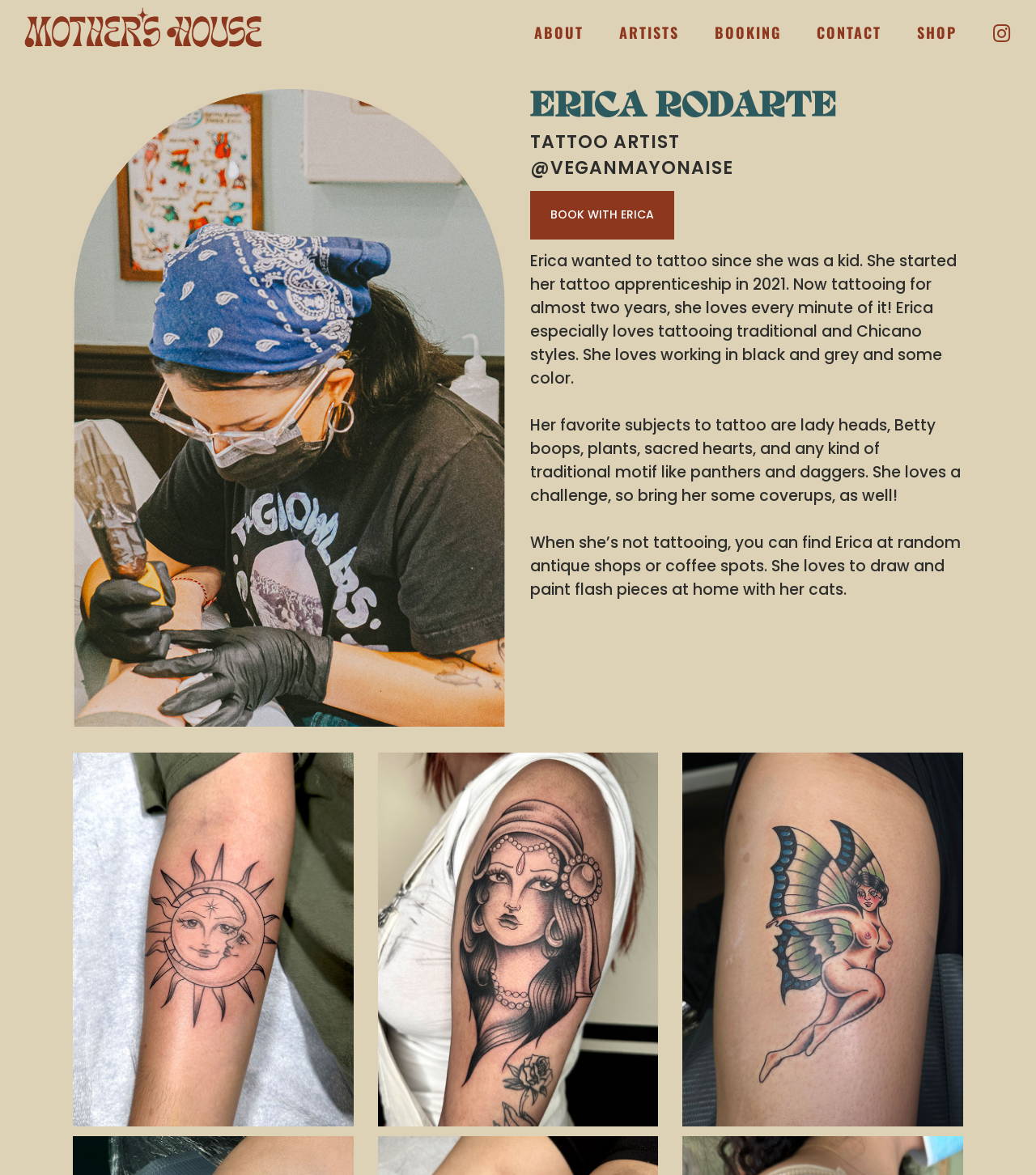Explain the features and main sections of the webpage comprehensively.

The webpage is about Erica Rodarte, a tattoo artist. At the top left corner, there are five identical logo images. Below the logos, there is a navigation menu with five links: "ABOUT", "ARTISTS", "BOOKING", "CONTACT", and "SHOP", aligned horizontally across the top of the page.

The main content of the page is divided into two sections. On the left side, there are three headings: "ERICA RODARTE", "TATTOO ARTIST", and "@VEGANMAYONAISE", stacked vertically. The third heading is also a link to the same handle. Below the headings, there is a call-to-action link "BOOK WITH ERICA".

On the right side, there is a brief biography of Erica, describing her passion for tattooing, her experience, and her favorite subjects to tattoo. The text is divided into four paragraphs, with a blank line separating each paragraph. The biography is followed by three large images, arranged horizontally across the bottom of the page, showcasing Erica's work or possibly her inspirations.

At the top right corner, there is a small icon link with a Facebook-like symbol, and a small layout table element that seems to be a separator or a spacer.